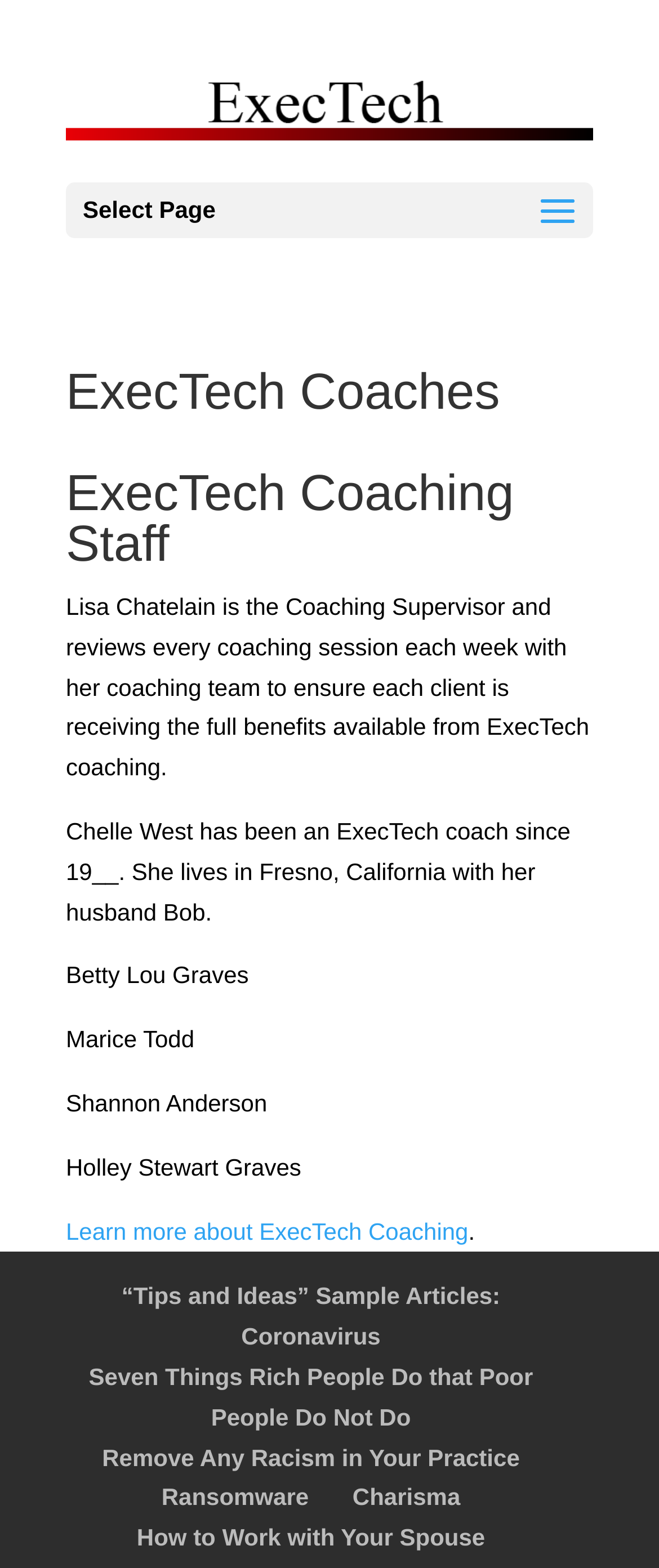What is the topic of the link at the bottom of the webpage?
Provide a detailed and extensive answer to the question.

The webpage has several links at the bottom, each with a different topic, including 'Tips and Ideas' Sample Articles, Coronavirus, Seven Things Rich People Do that Poor People Do Not Do, Remove Any Racism in Your Practice, Ransomware, Charisma, and How to Work with Your Spouse.